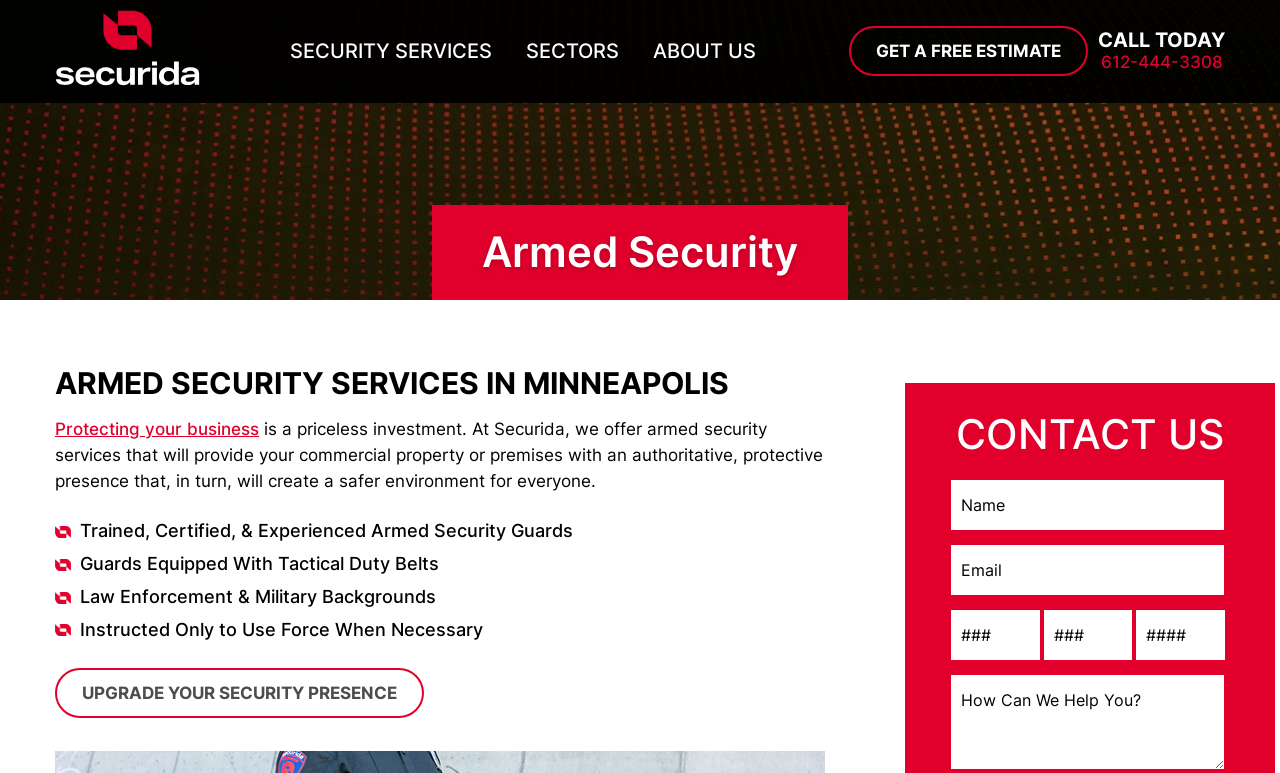Bounding box coordinates should be in the format (top-left x, top-left y, bottom-right x, bottom-right y) and all values should be floating point numbers between 0 and 1. Determine the bounding box coordinate for the UI element described as: Protecting your business

[0.043, 0.541, 0.202, 0.568]